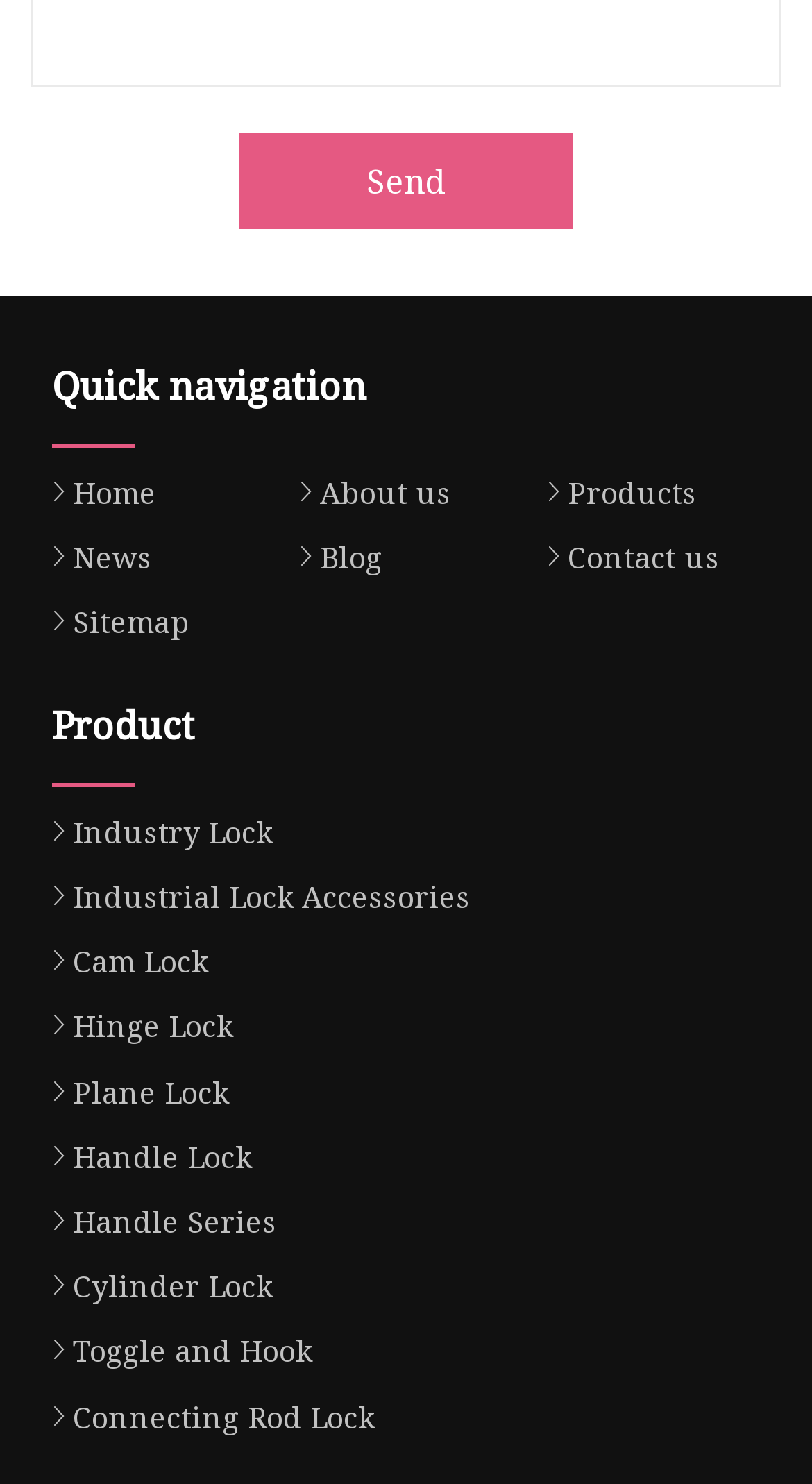Find and specify the bounding box coordinates that correspond to the clickable region for the instruction: "Click the 'Send' button".

[0.451, 0.107, 0.549, 0.138]